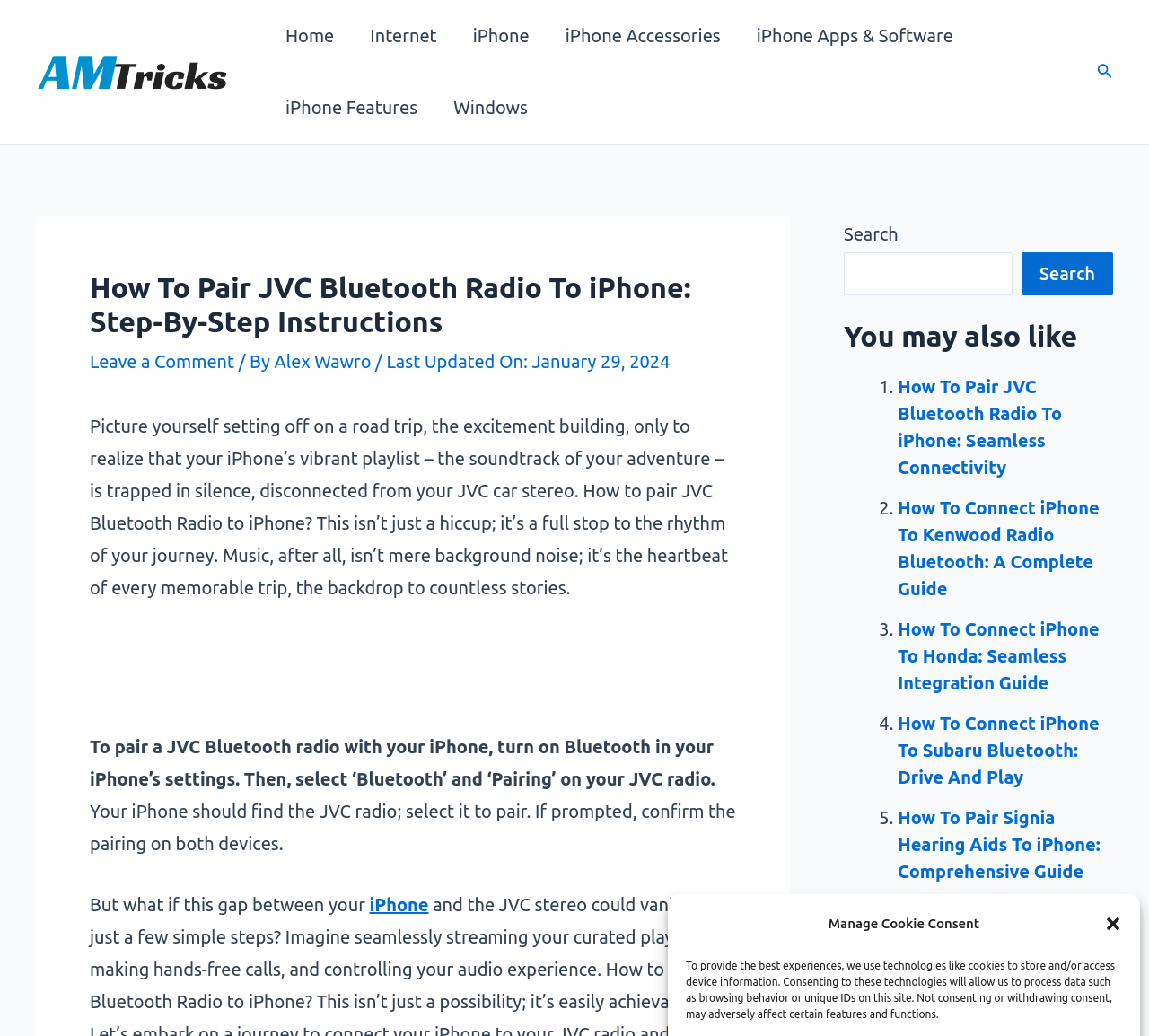Give a one-word or short phrase answer to this question: 
What is the first step to pair a JVC Bluetooth radio with an iPhone?

Turn on Bluetooth in iPhone settings